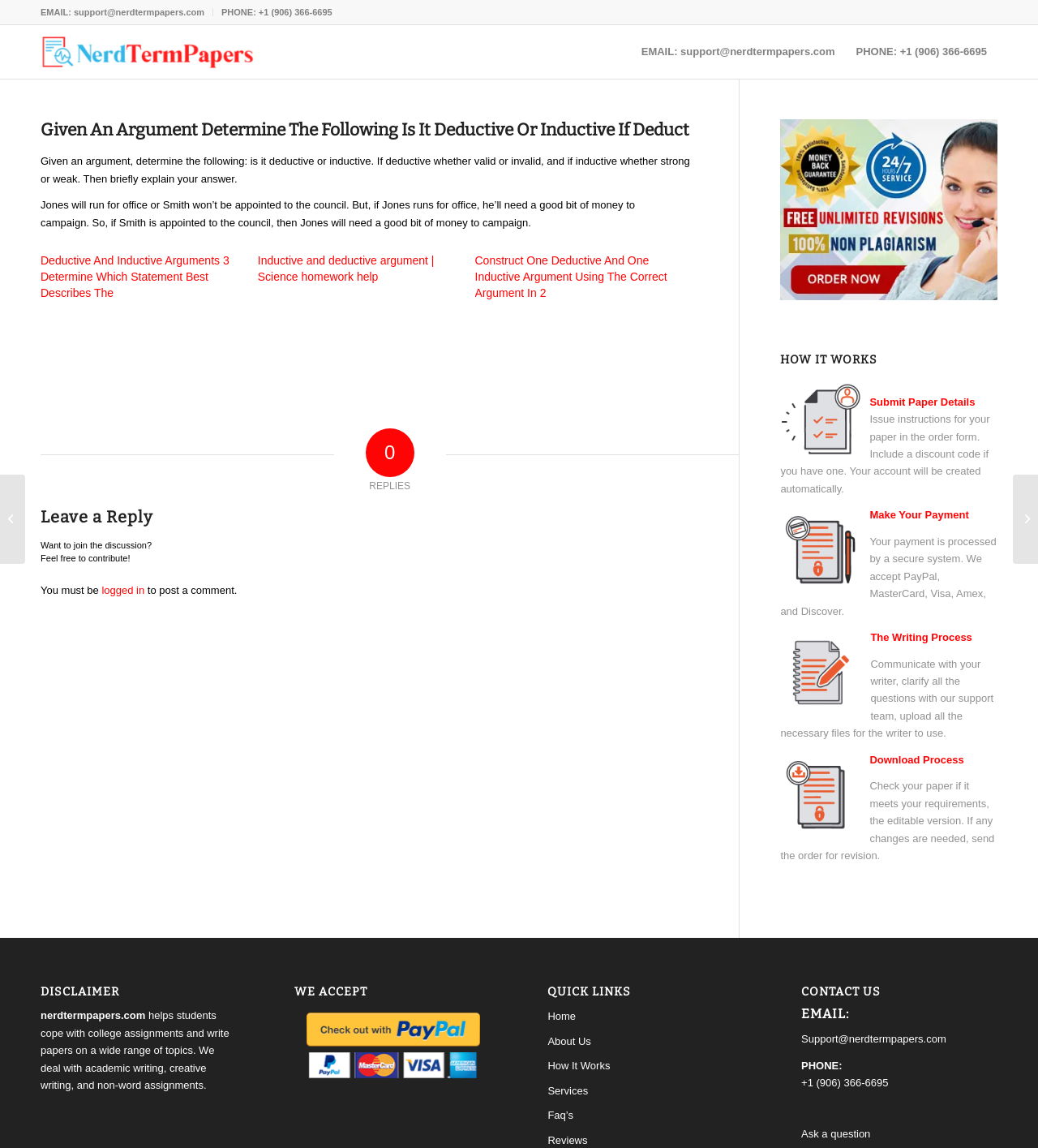Consider the image and give a detailed and elaborate answer to the question: 
How do I leave a reply on the webpage?

I found this information by looking at the Leave a Reply section, where it says You must be logged in to post a comment.